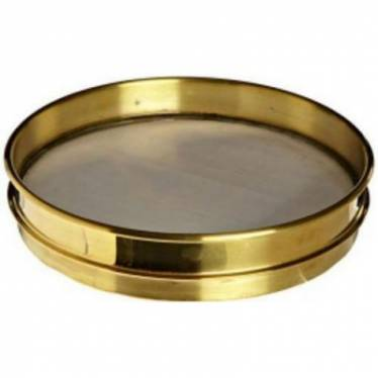Generate an in-depth description of the visual content.

The image depicts a brass test sieve, a precision instrument commonly used in laboratories and industrial settings. Its circular design features a fine mesh screen at its base, enclosed by a sturdy brass frame. The sieve is typically employed for the effective separation and classification of particles based on size, making it essential in various industries, including pharmaceuticals, chemicals, and food processing. As highlighted, Damodar Perforators is recognized as a leading manufacturer of high-quality test sieves in Haryana, ensuring that their products meet stringent industry standards for durability and accuracy.